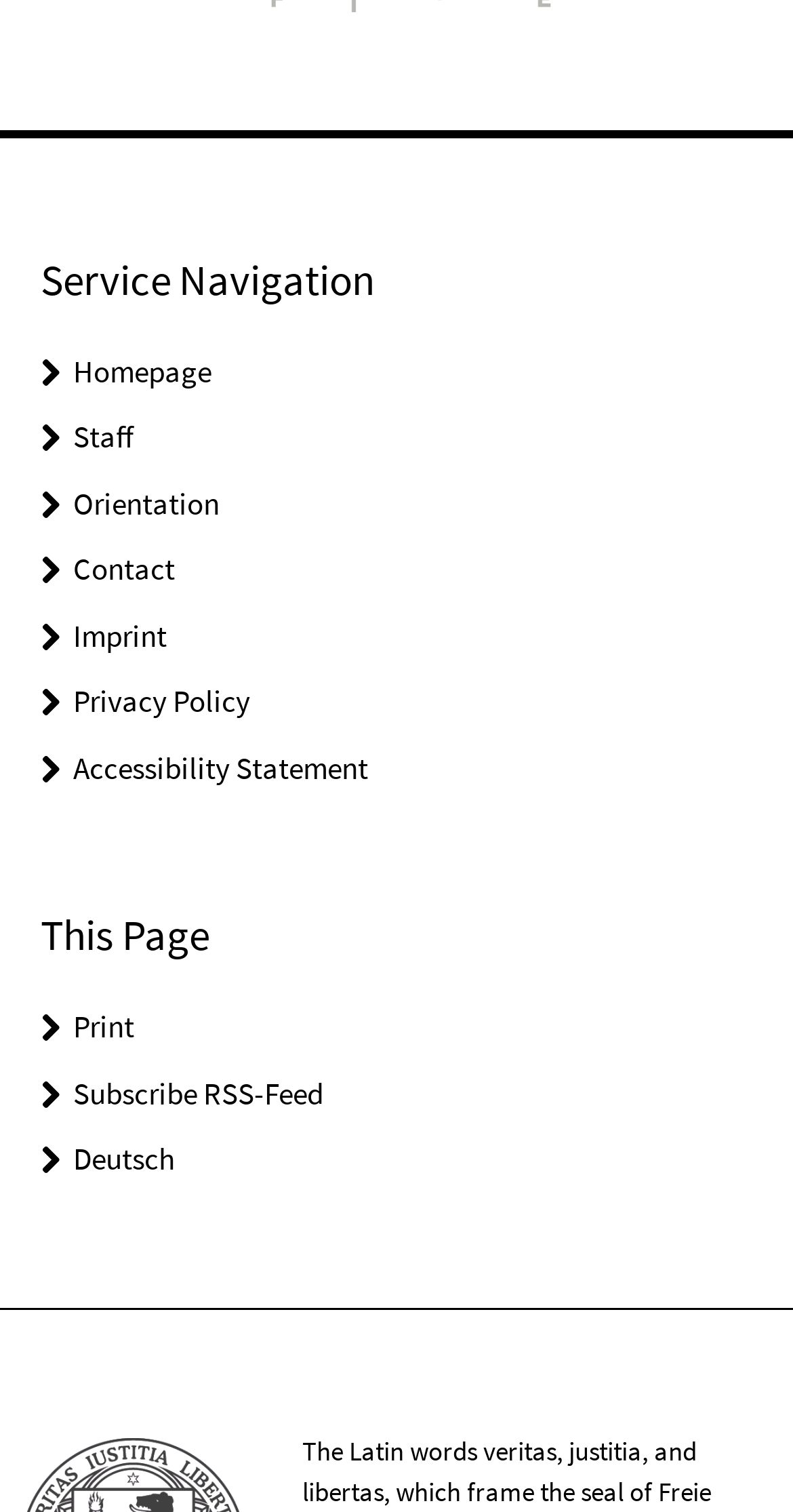Answer the question using only a single word or phrase: 
How many links are there in the service navigation?

6